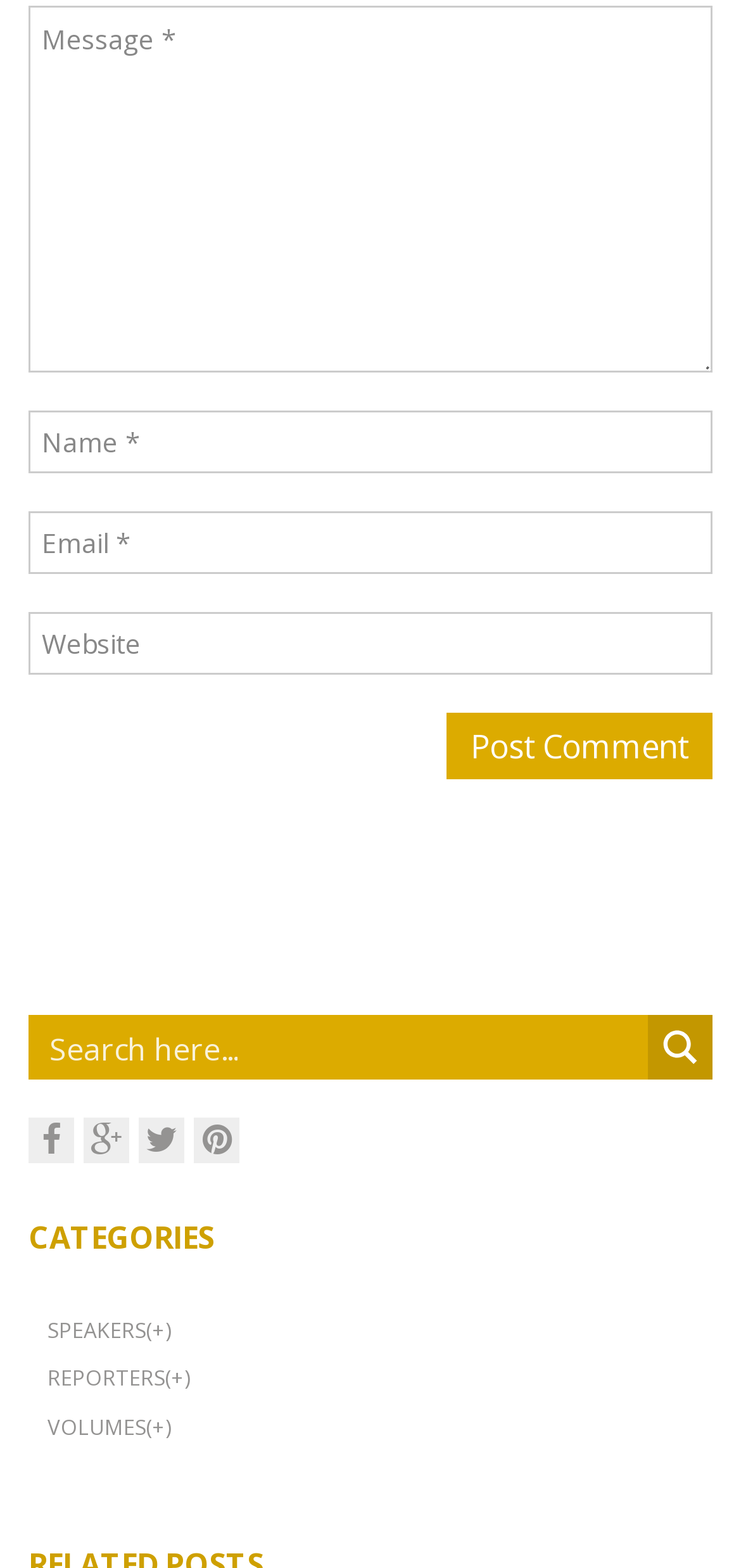How many textboxes are there?
Refer to the screenshot and respond with a concise word or phrase.

4